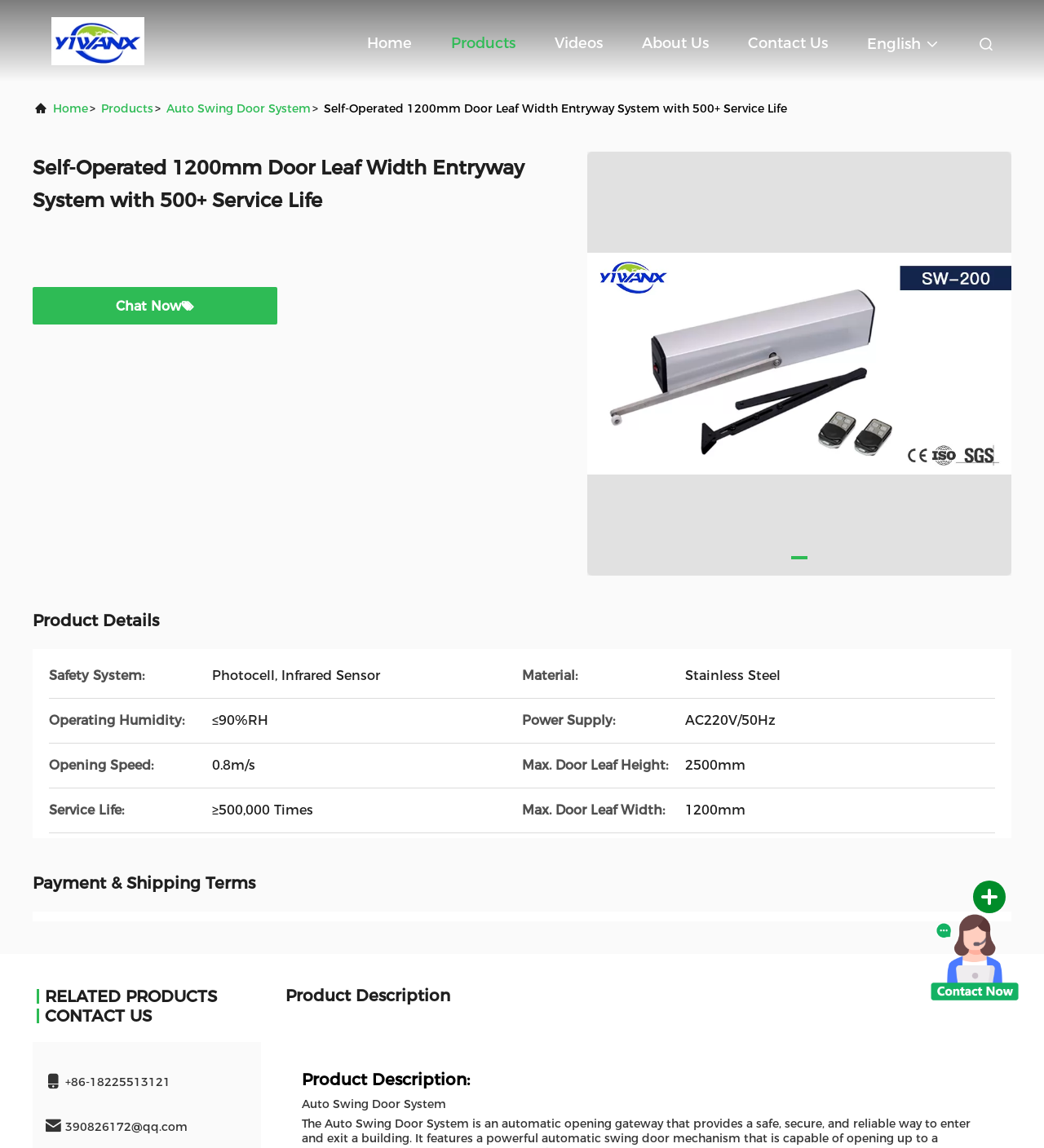Based on the description "Auto Swing Door System", find the bounding box of the specified UI element.

[0.159, 0.082, 0.298, 0.107]